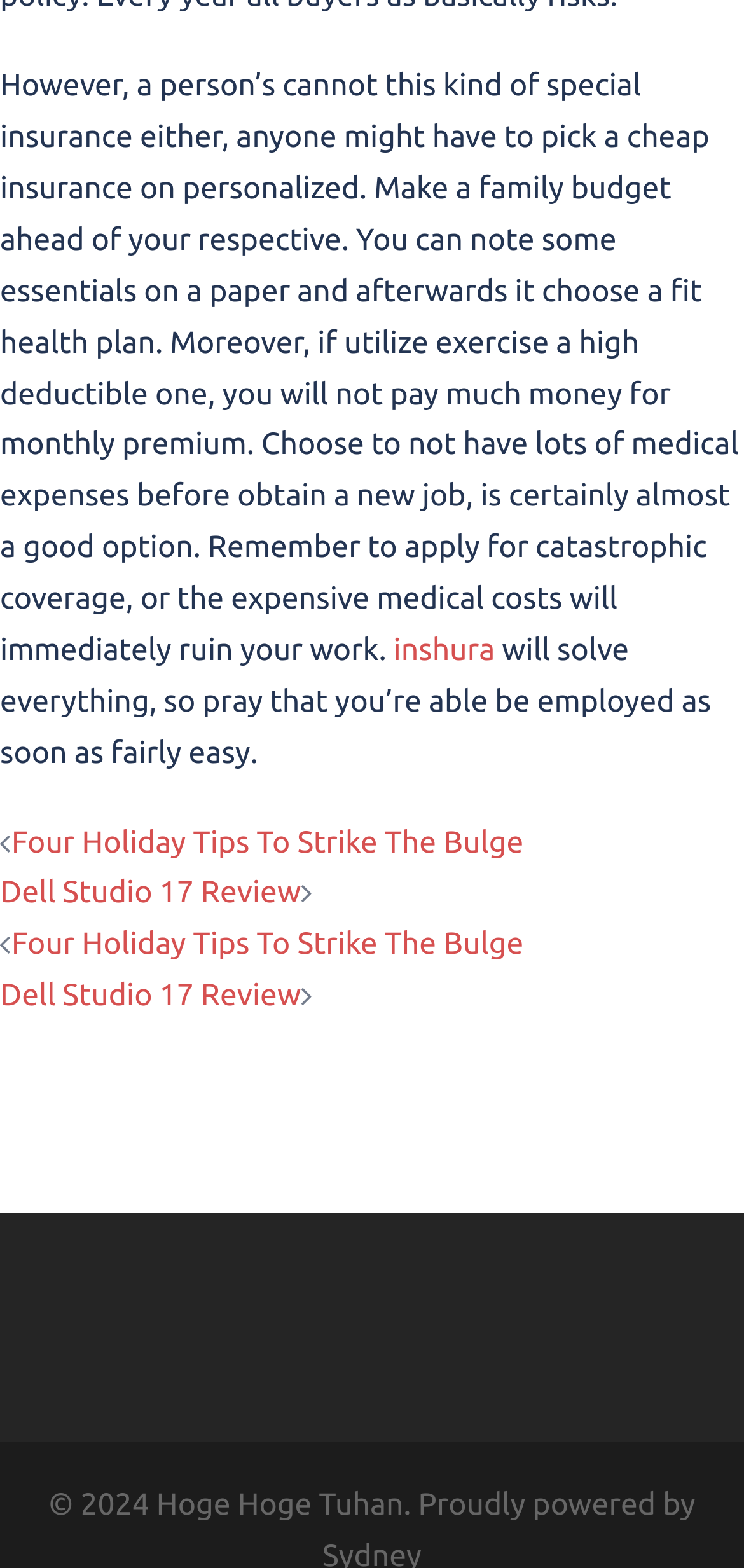From the image, can you give a detailed response to the question below:
How many images are there on the webpage?

I counted the image elements on the webpage, which are scattered throughout the page, and found a total of four images.